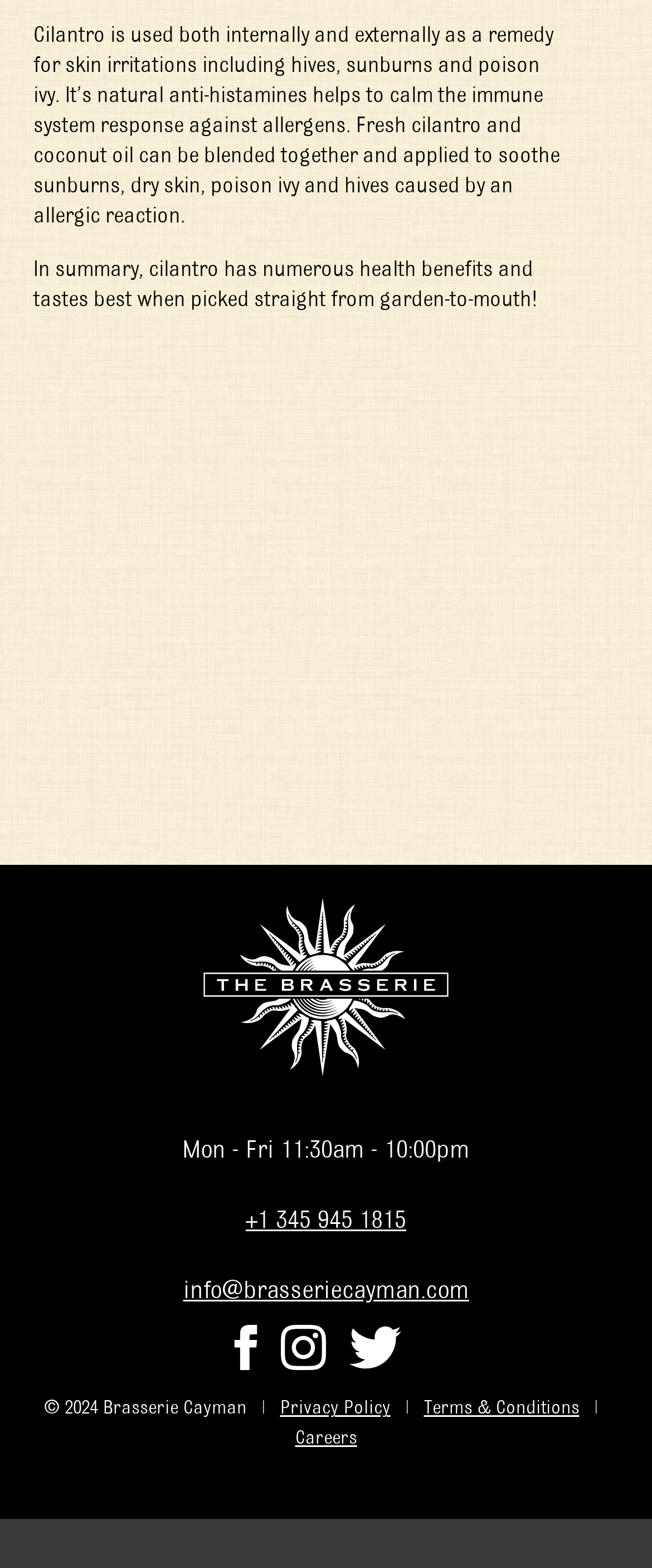Show the bounding box coordinates of the region that should be clicked to follow the instruction: "View the restaurant's Privacy Policy."

[0.429, 0.891, 0.599, 0.904]